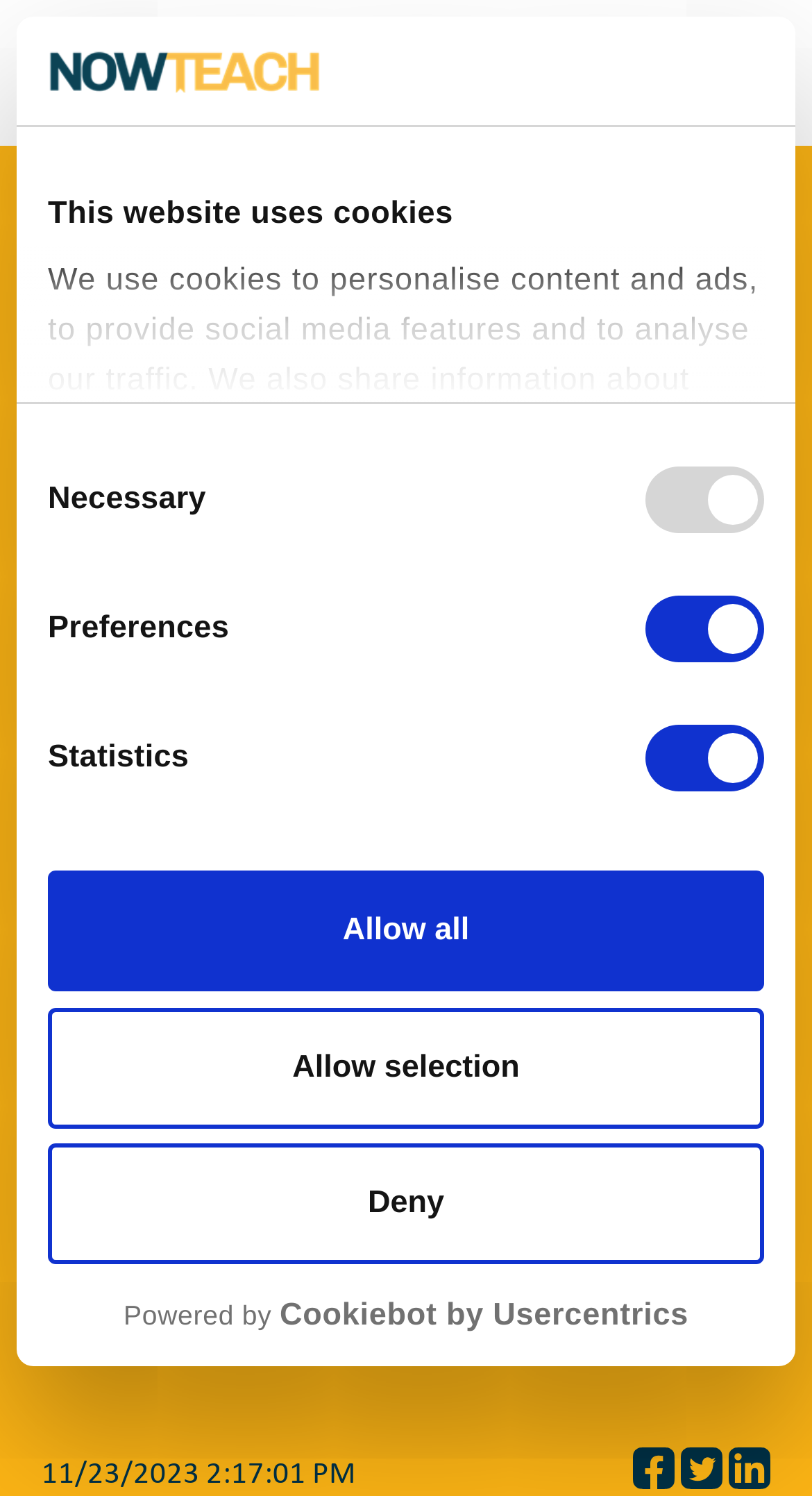Use the details in the image to answer the question thoroughly: 
What is the text above the checkbox 'Necessary'?

I looked at the consent section and found the checkbox 'Necessary', and above it, there is a StaticText element with the text 'Necessary'.